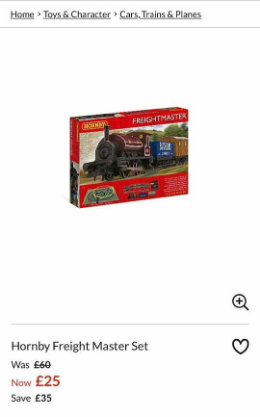How much is the model railway set currently available for?
Answer the question with a single word or phrase by looking at the picture.

£25